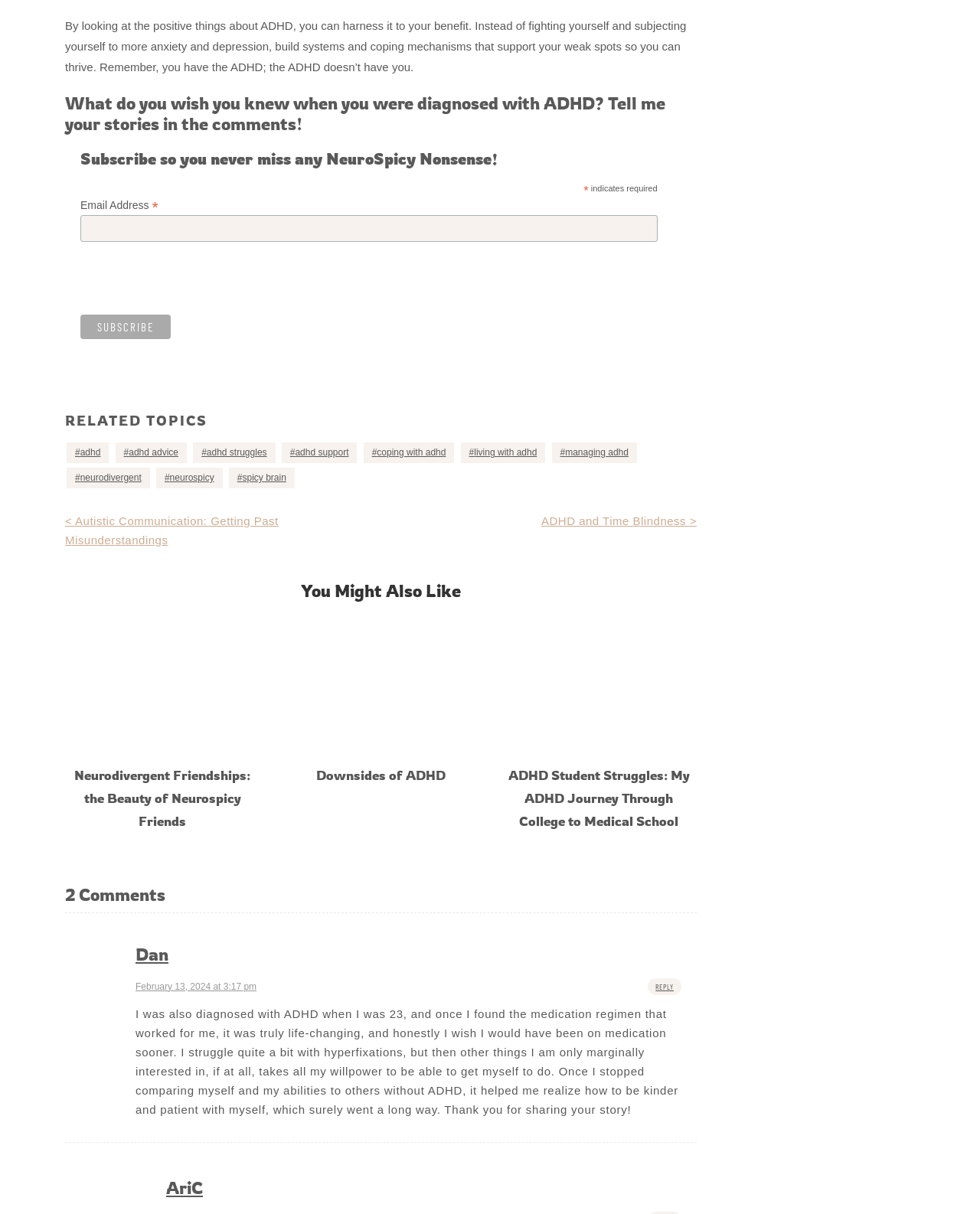Provide your answer to the question using just one word or phrase: What is the name of the author of the latest article?

Not specified